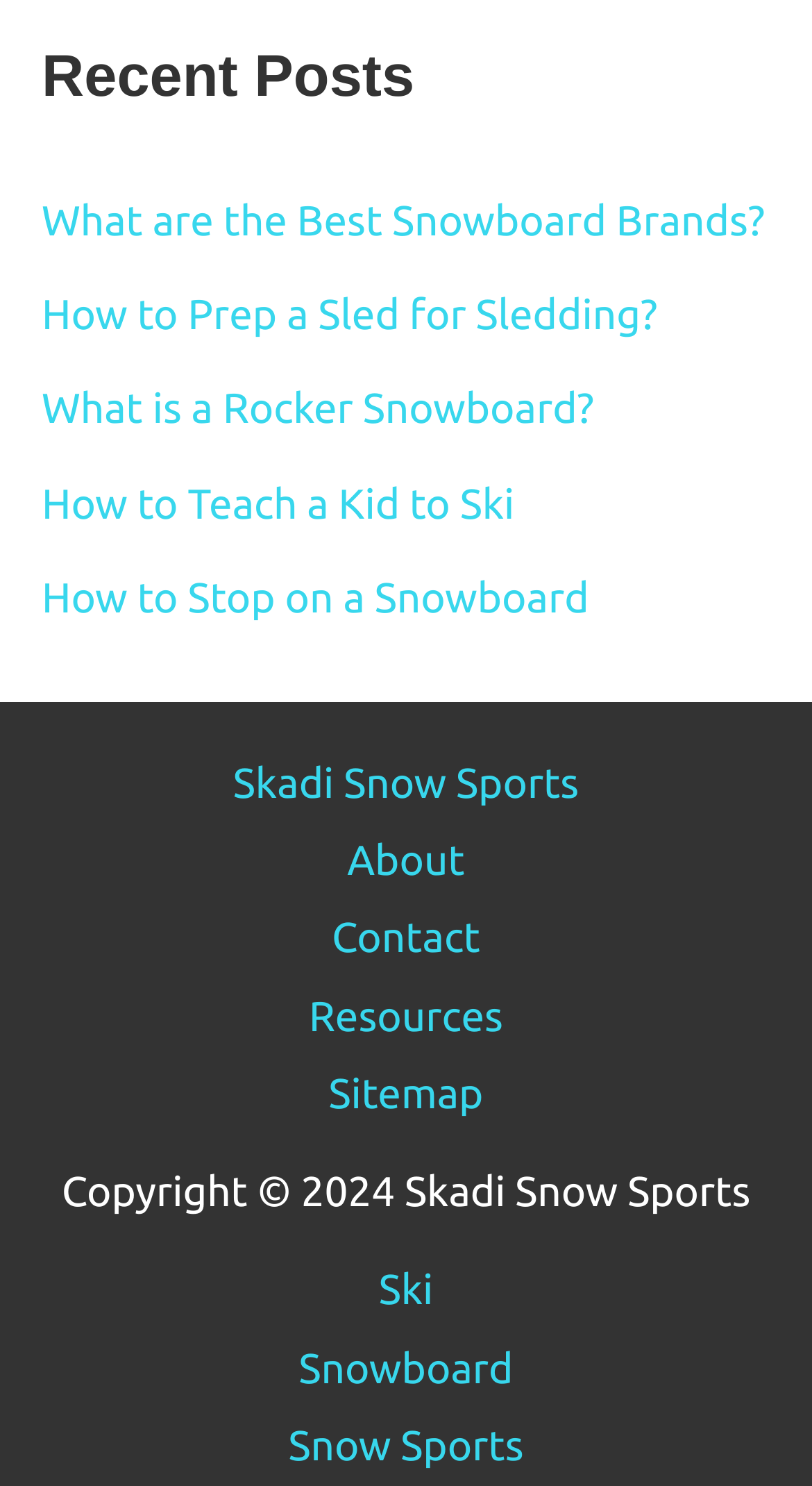Show the bounding box coordinates for the HTML element as described: "Snow Sports".

[0.355, 0.956, 0.645, 0.988]